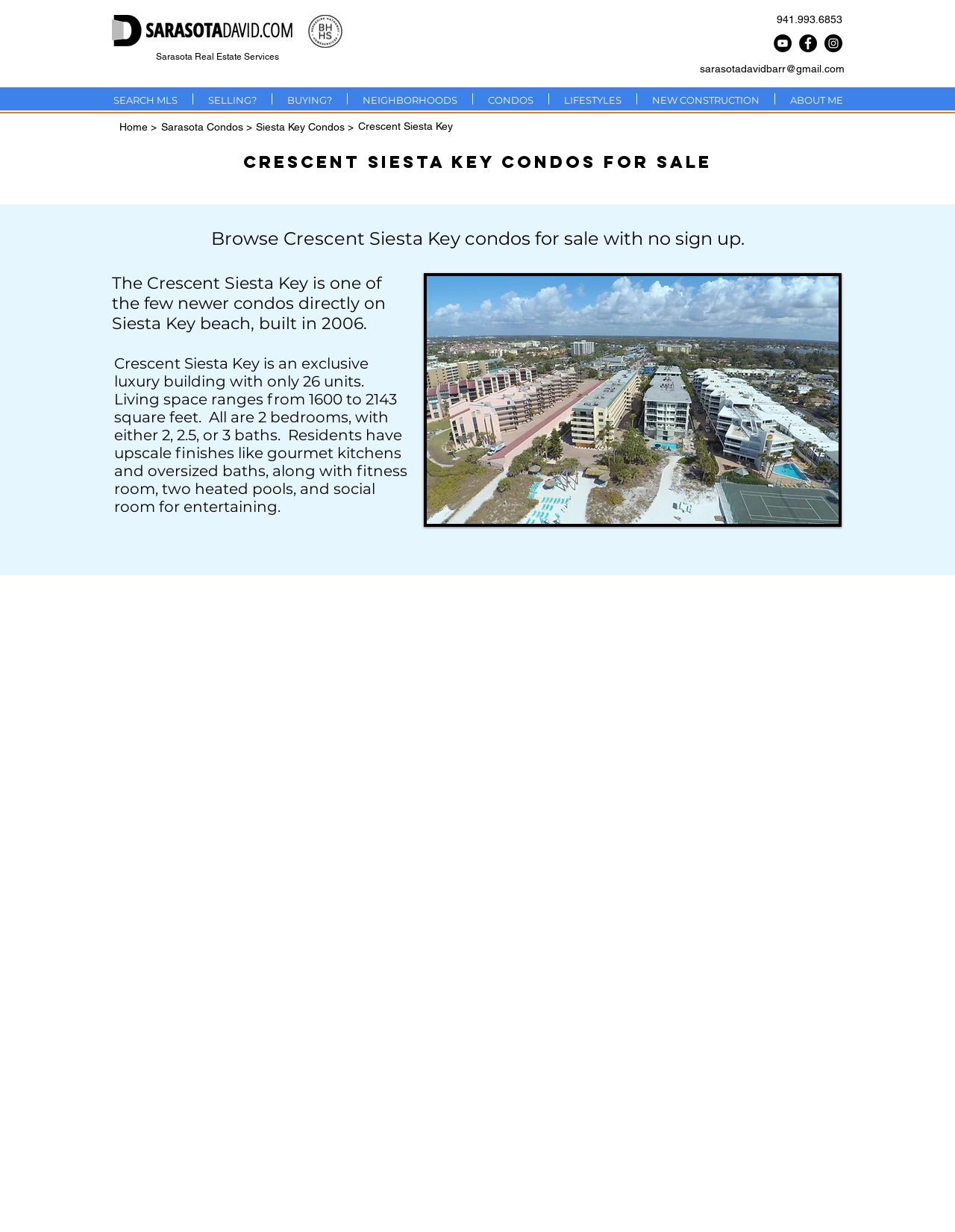Identify the bounding box coordinates of the section to be clicked to complete the task described by the following instruction: "Click the 'SEARCH MLS' link". The coordinates should be four float numbers between 0 and 1, formatted as [left, top, right, bottom].

[0.103, 0.076, 0.201, 0.085]